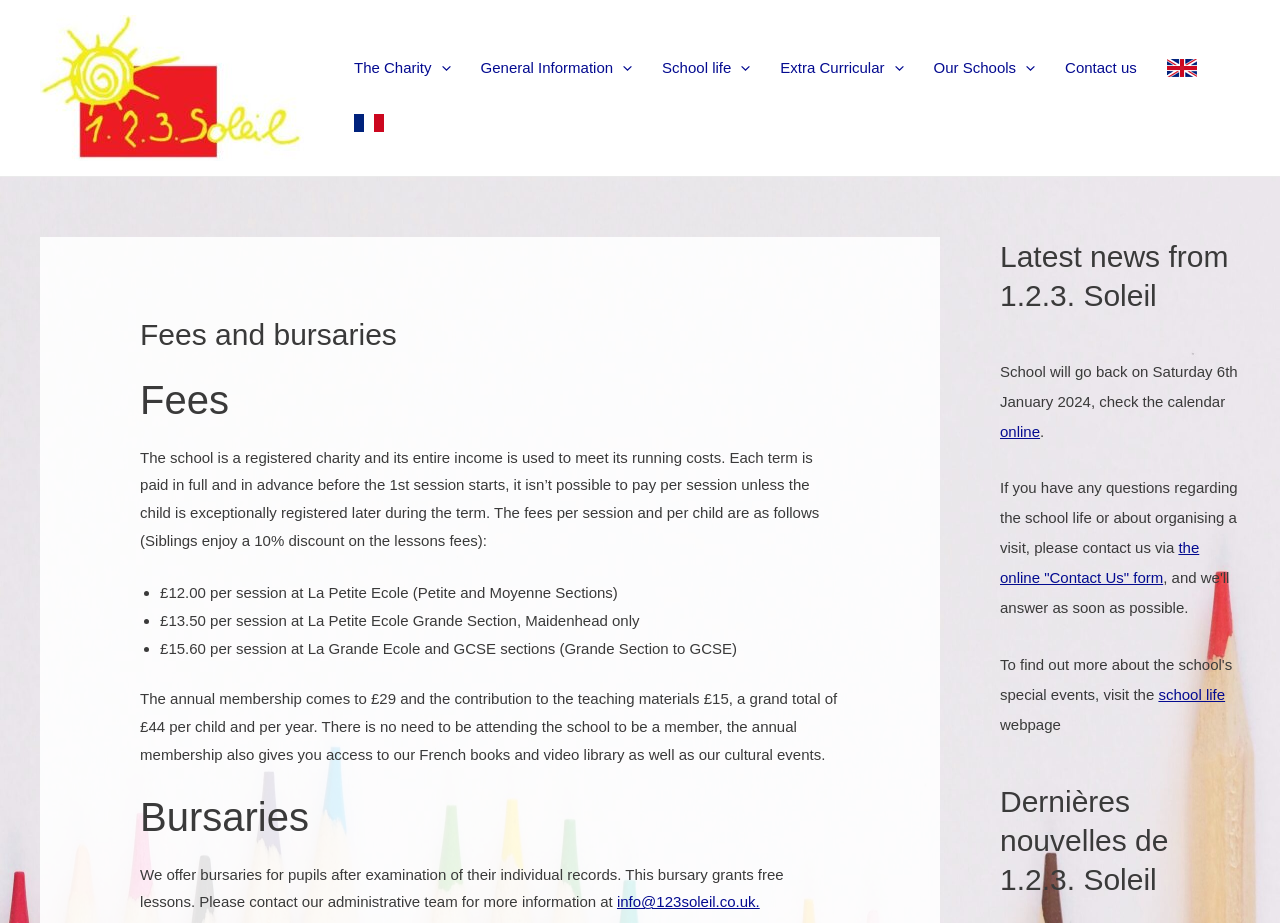When does the school reopen after the break?
Please answer using one word or phrase, based on the screenshot.

Saturday 6th January 2024